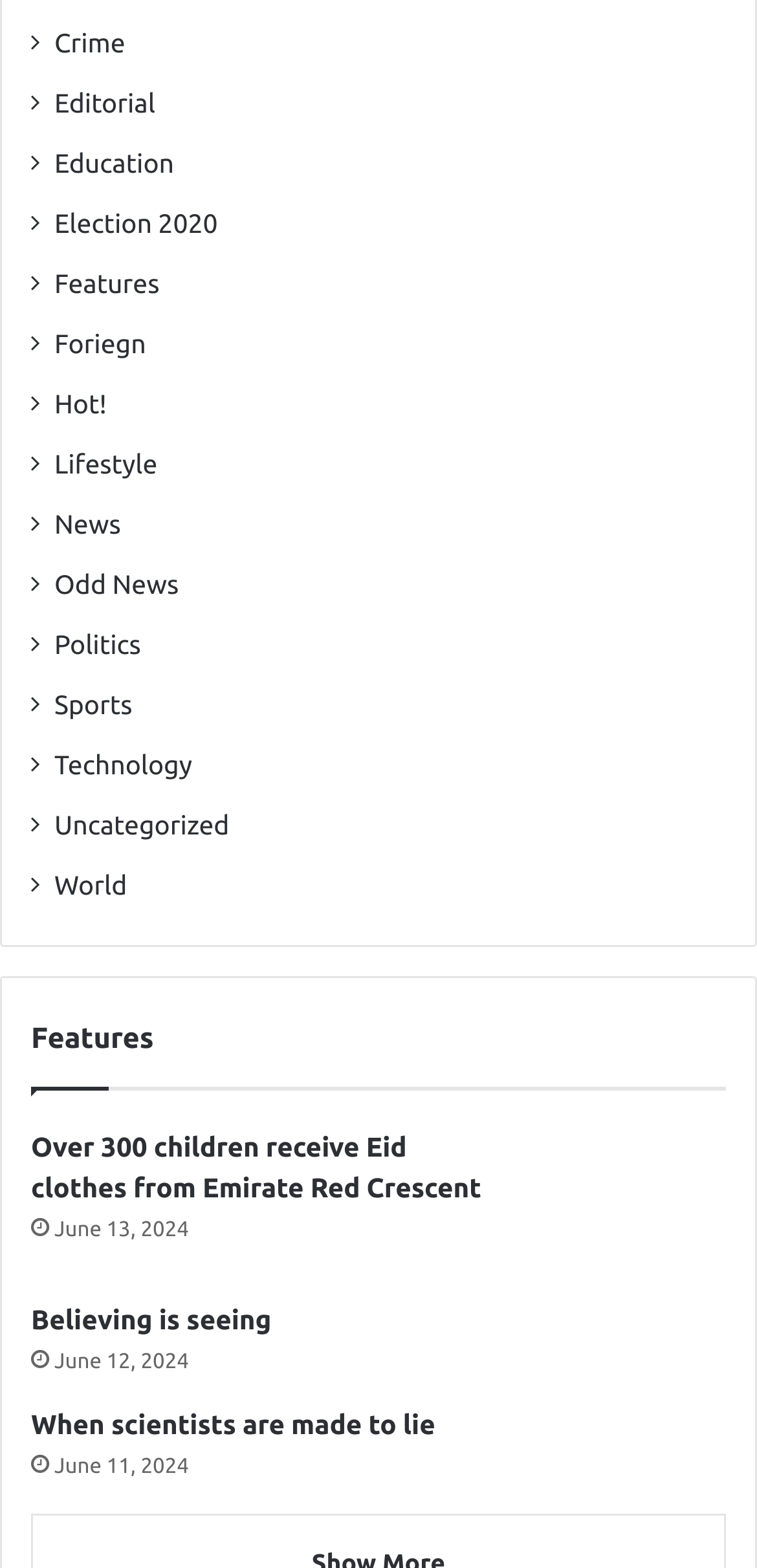Please identify the bounding box coordinates of the element on the webpage that should be clicked to follow this instruction: "explore Technology". The bounding box coordinates should be given as four float numbers between 0 and 1, formatted as [left, top, right, bottom].

[0.072, 0.476, 0.254, 0.502]